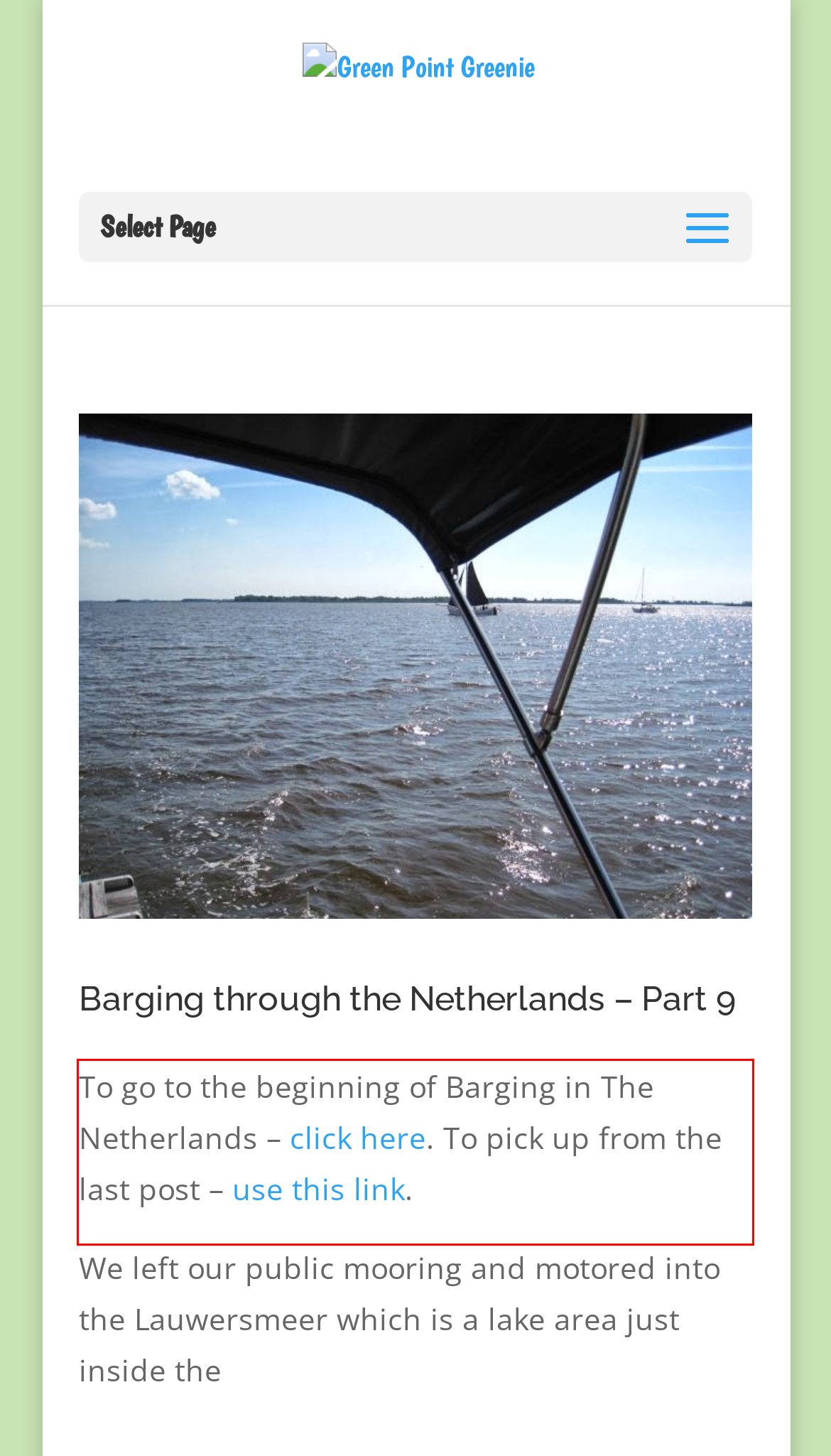Please examine the webpage screenshot containing a red bounding box and use OCR to recognize and output the text inside the red bounding box.

To go to the beginning of Barging in The Netherlands – click here. To pick up from the last post – use this link.